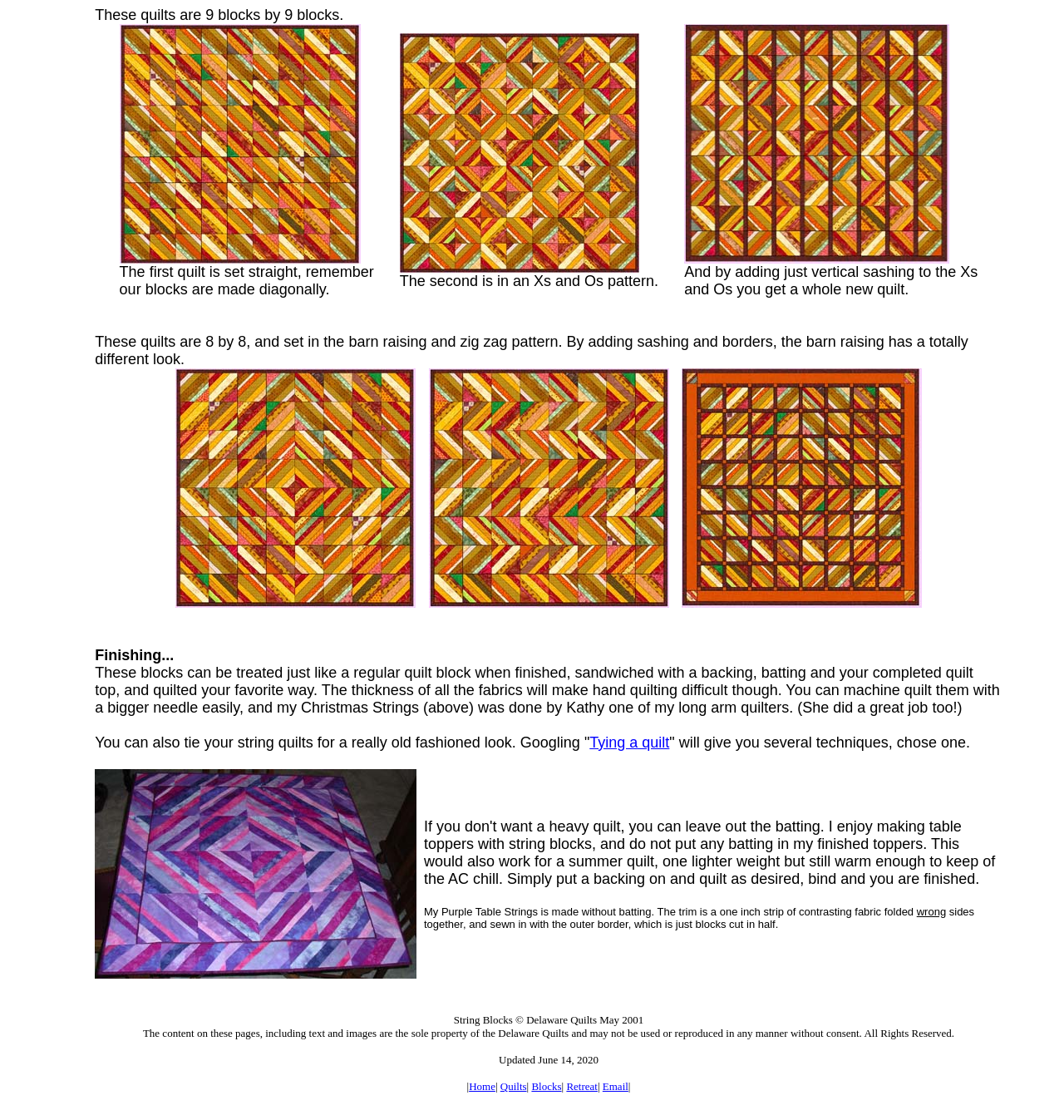Determine the bounding box for the UI element as described: "Blocks". The coordinates should be represented as four float numbers between 0 and 1, formatted as [left, top, right, bottom].

[0.5, 0.964, 0.528, 0.976]